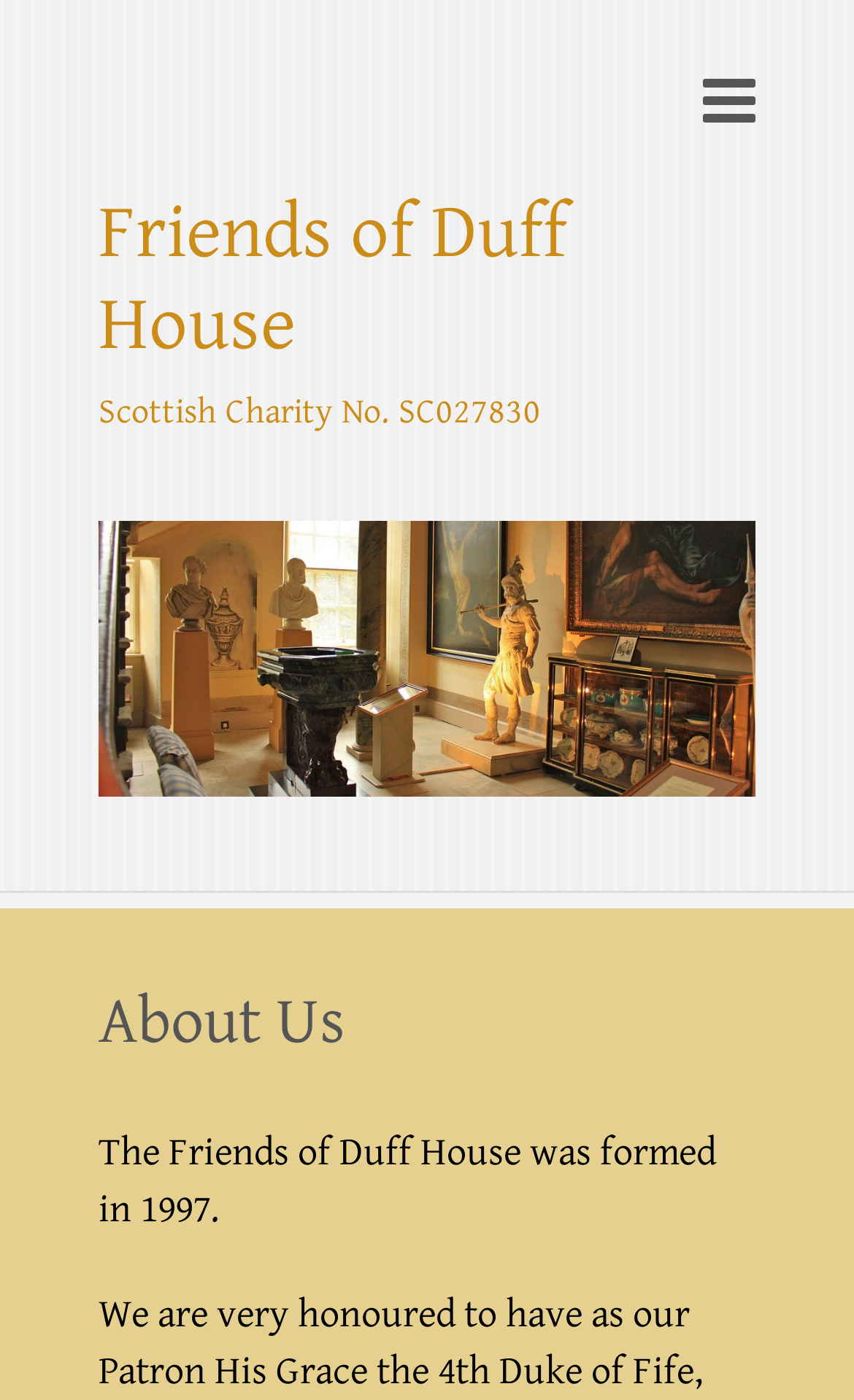Provide a thorough summary of the webpage.

The webpage is about the "Friends of Duff House", a Scottish charity. At the top right corner, there is a responsive menu button. Below it, there are two headings, "Friends of Duff House" and "Scottish Charity No. SC027830", which are aligned to the left and take up most of the width of the page. 

To the left of these headings, there is a link with the same text as the first heading, "Friends of Duff House", which spans almost the entire height of the page. Next to this link, there is an image with the same name, "Friends of Duff House", which is positioned below the second heading.

Further down the page, there is another heading, "About Us", followed by two paragraphs of text. The first paragraph states that "The Friends of Duff House was formed in 1997." The second paragraph mentions that they are honored to have a patron, His Grace the 4th.